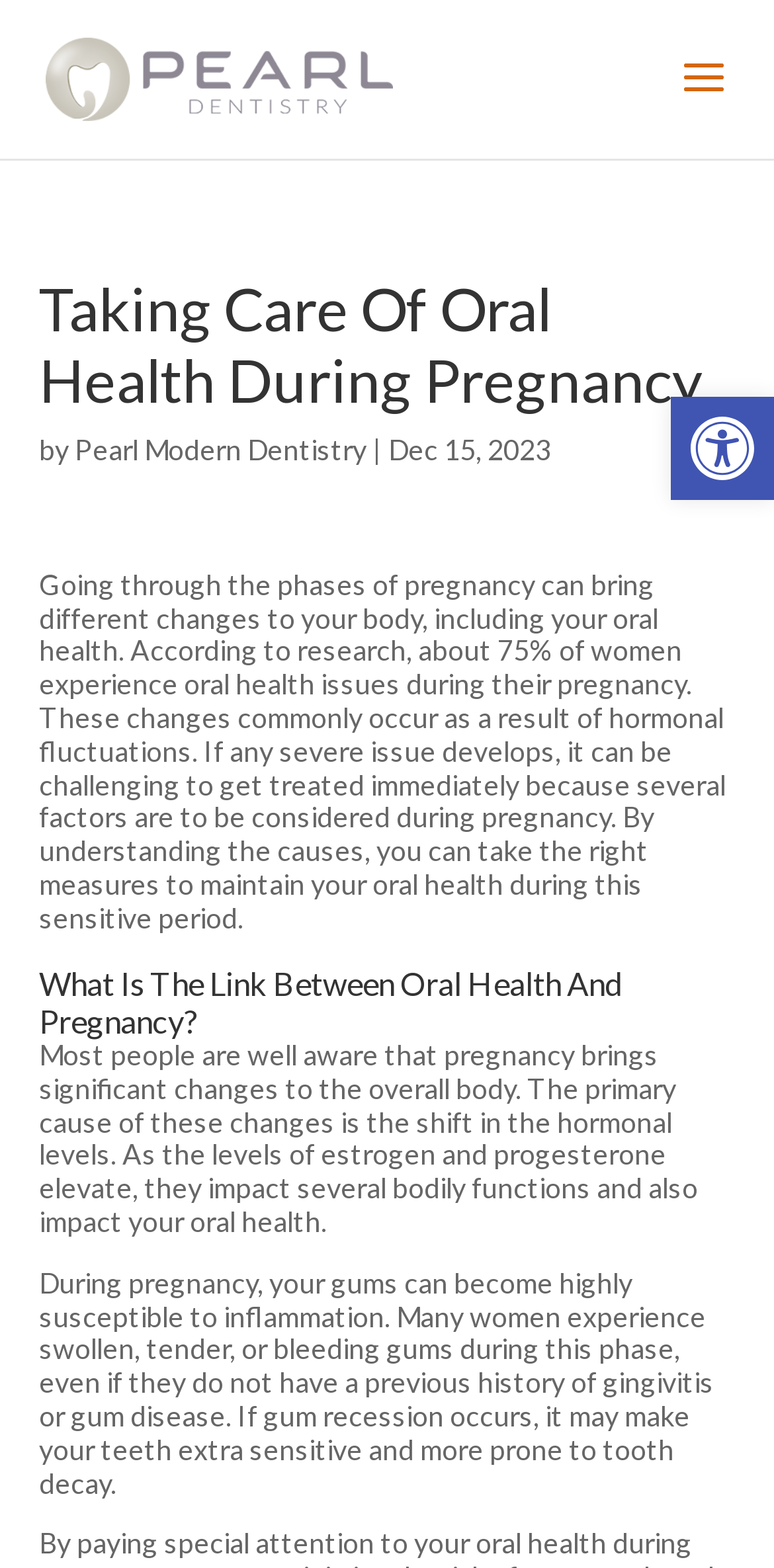Illustrate the webpage thoroughly, mentioning all important details.

The webpage is about taking care of oral health during pregnancy. At the top right corner, there is a button to open the toolbar accessibility tools, accompanied by an image with the same name. On the top left, there is a link to Pearl Dentistry, accompanied by an image of the same name. 

Below the Pearl Dentistry link, there is a heading that reads "Taking Care Of Oral Health During Pregnancy". Next to the heading, there is a text "by" followed by a link to Pearl Modern Dentistry, a vertical line, and a date "Dec 15, 2023". 

Below this section, there is a paragraph of text that explains how hormonal changes during pregnancy can impact oral health, citing a statistic that 75% of women experience oral health issues during pregnancy. 

Further down, there is a heading "What Is The Link Between Oral Health And Pregnancy?" followed by two paragraphs of text. The first paragraph explains how hormonal changes during pregnancy impact the body, including oral health. The second paragraph describes how pregnancy can cause gum inflammation, leading to swollen, tender, or bleeding gums, and potentially tooth decay.